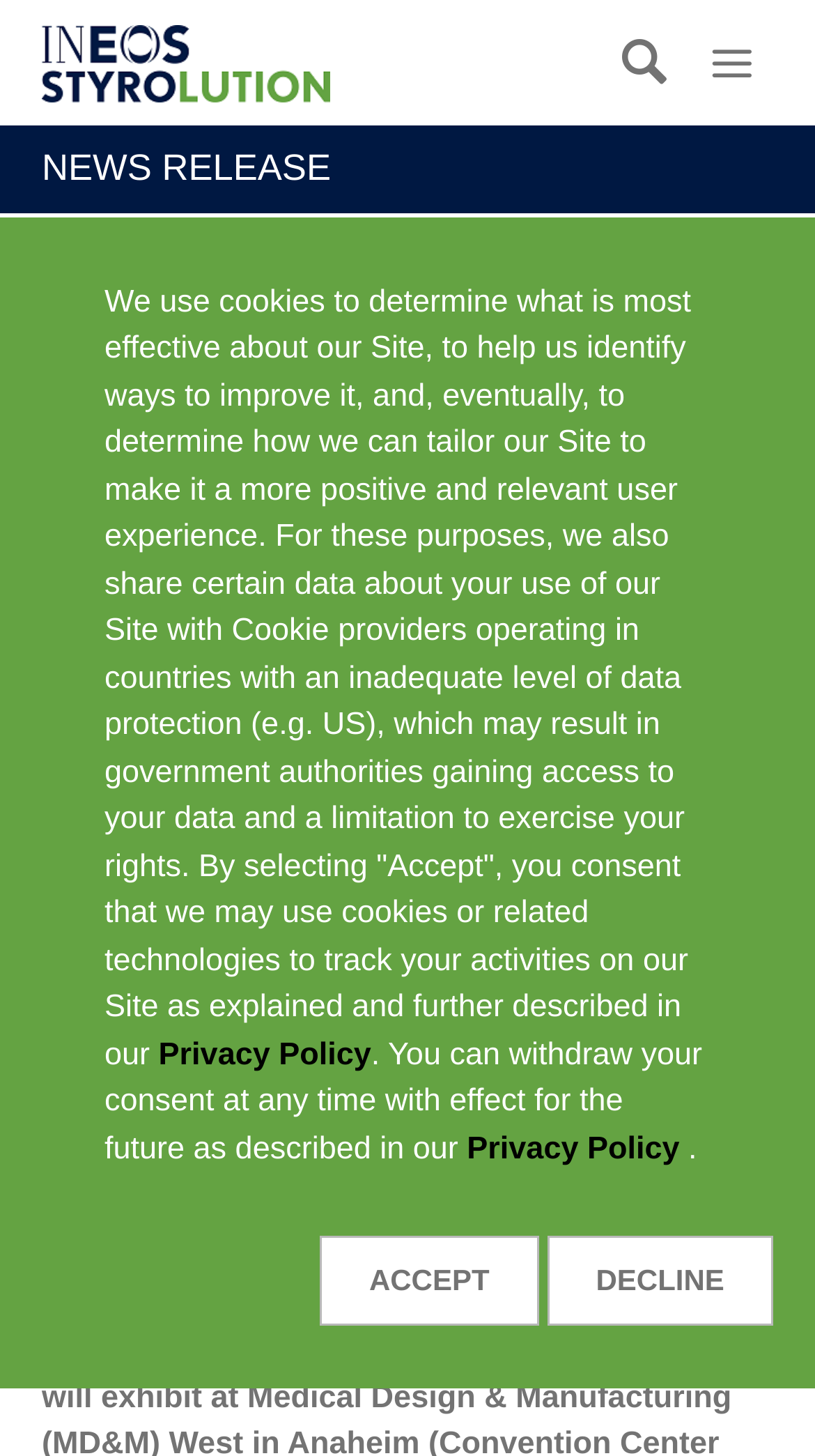What is the location mentioned in the news release?
Give a one-word or short-phrase answer derived from the screenshot.

Frankfurt, Germany